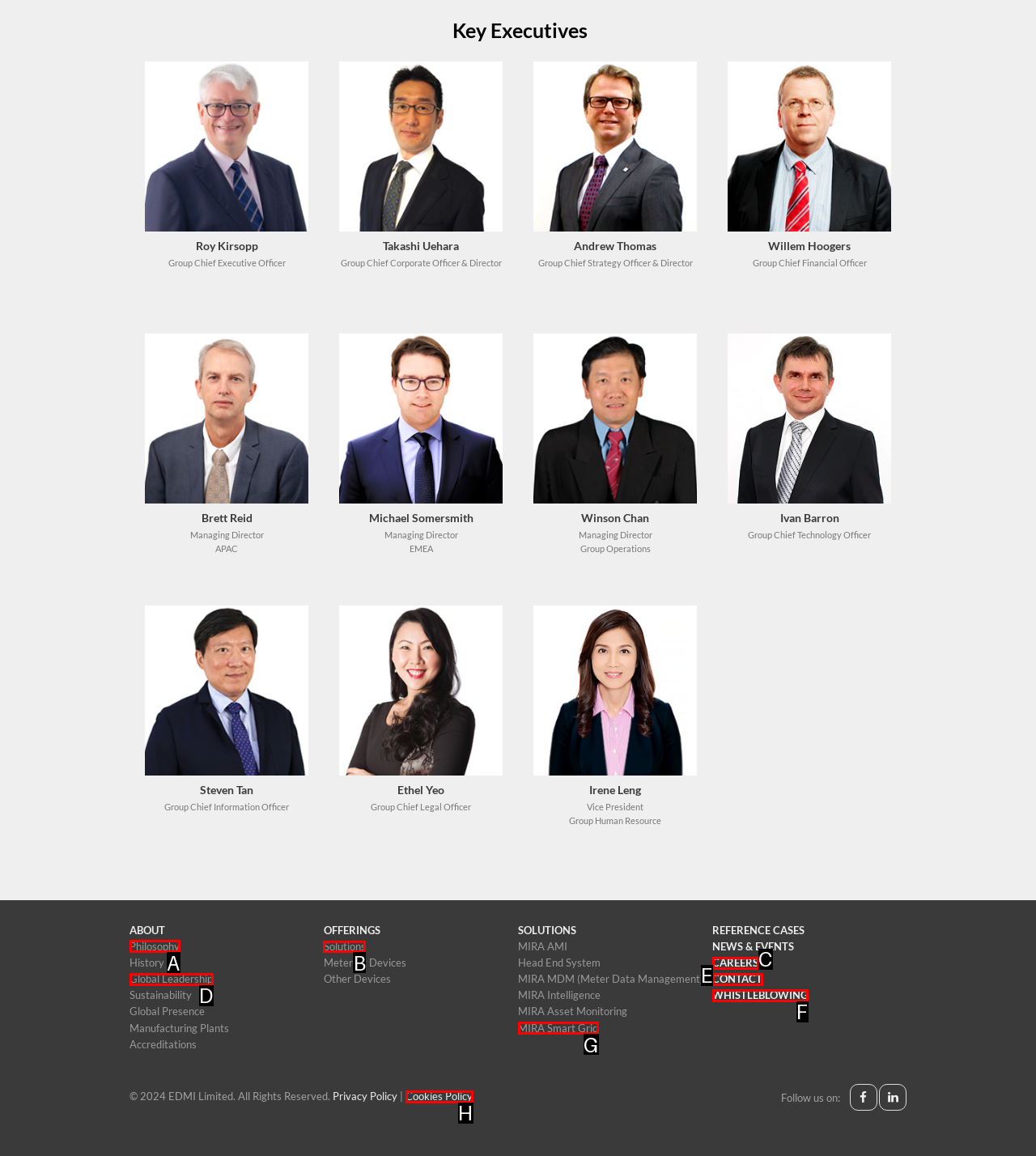Determine which HTML element should be clicked for this task: Explore solutions
Provide the option's letter from the available choices.

B